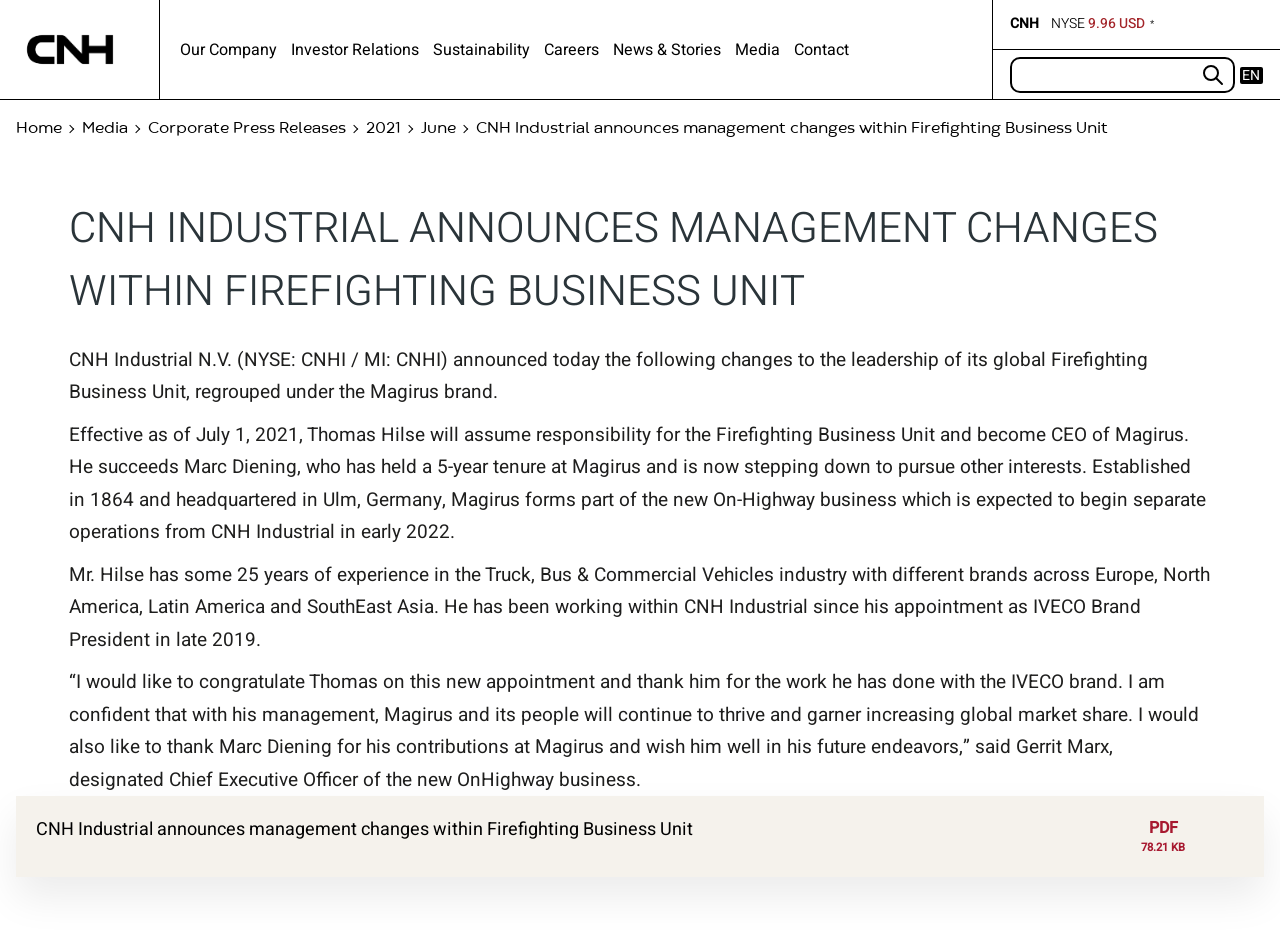Create a detailed description of the webpage's content and layout.

The webpage is about CNH Industrial announcing management changes within its Firefighting Business Unit. At the top, there are several buttons and links, including "Our Company", "Investor Relations", "Sustainability", "Careers", "News & Stories", "Media", and "Contact". 

Below these buttons, there is a heading "CNH" followed by the company's stock information, including the stock symbol "NYSE" and the current stock price "9.96 USD". 

On the right side of the page, there is a search box with a magnifying glass icon. Below the search box, there is a language selection link "EN". 

The main content of the page is a press release announcing the management changes. The release is divided into several paragraphs, which provide details about the changes, including the appointment of Thomas Hilse as the new CEO of Magirus and the departure of Marc Diening. 

Above the press release, there is a breadcrumb navigation menu showing the path to the current page, including links to "Home", "Media", "Corporate Press Releases", "2021", "June", and the current page. 

At the bottom of the page, there is a heading with the same title as the press release, followed by a link to download the press release in PDF format and the file size "78.21 KB".